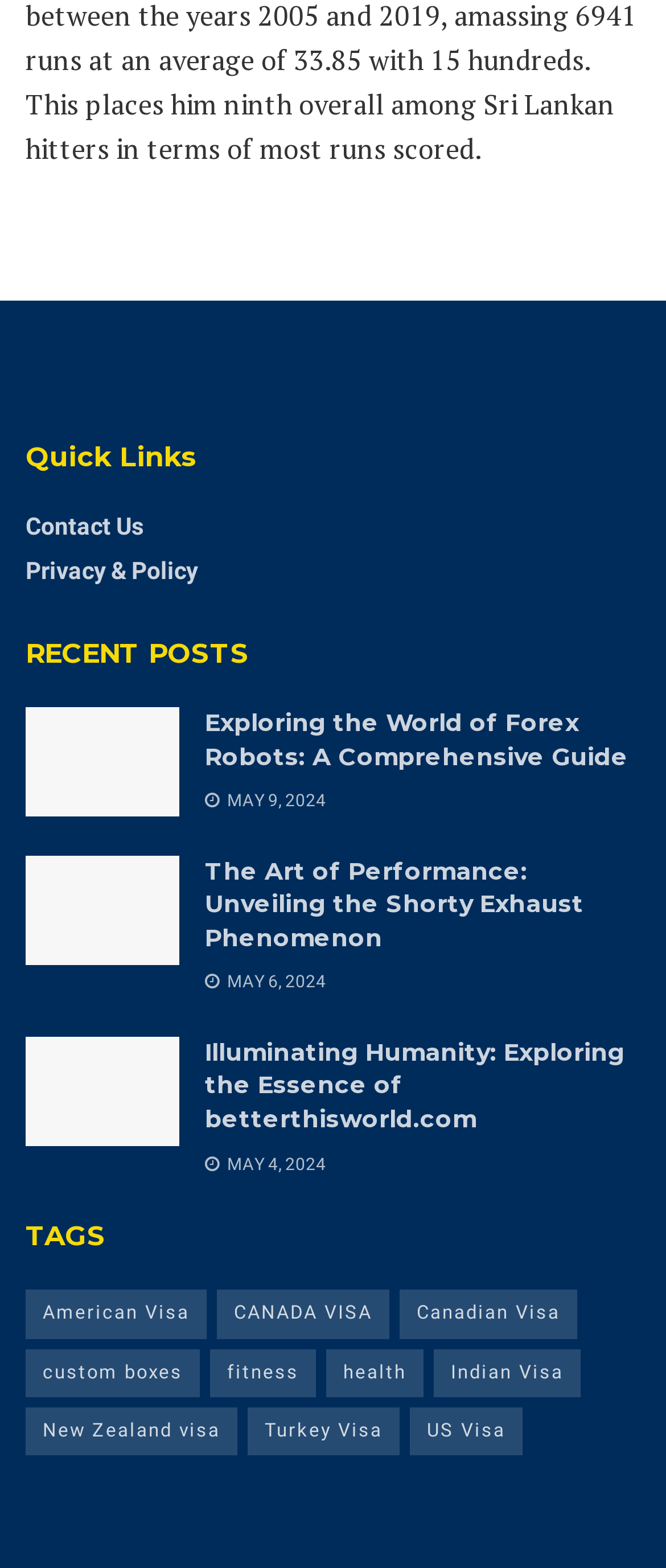Using the element description fitness, predict the bounding box coordinates for the UI element. Provide the coordinates in (top-left x, top-left y, bottom-right x, bottom-right y) format with values ranging from 0 to 1.

[0.315, 0.86, 0.474, 0.891]